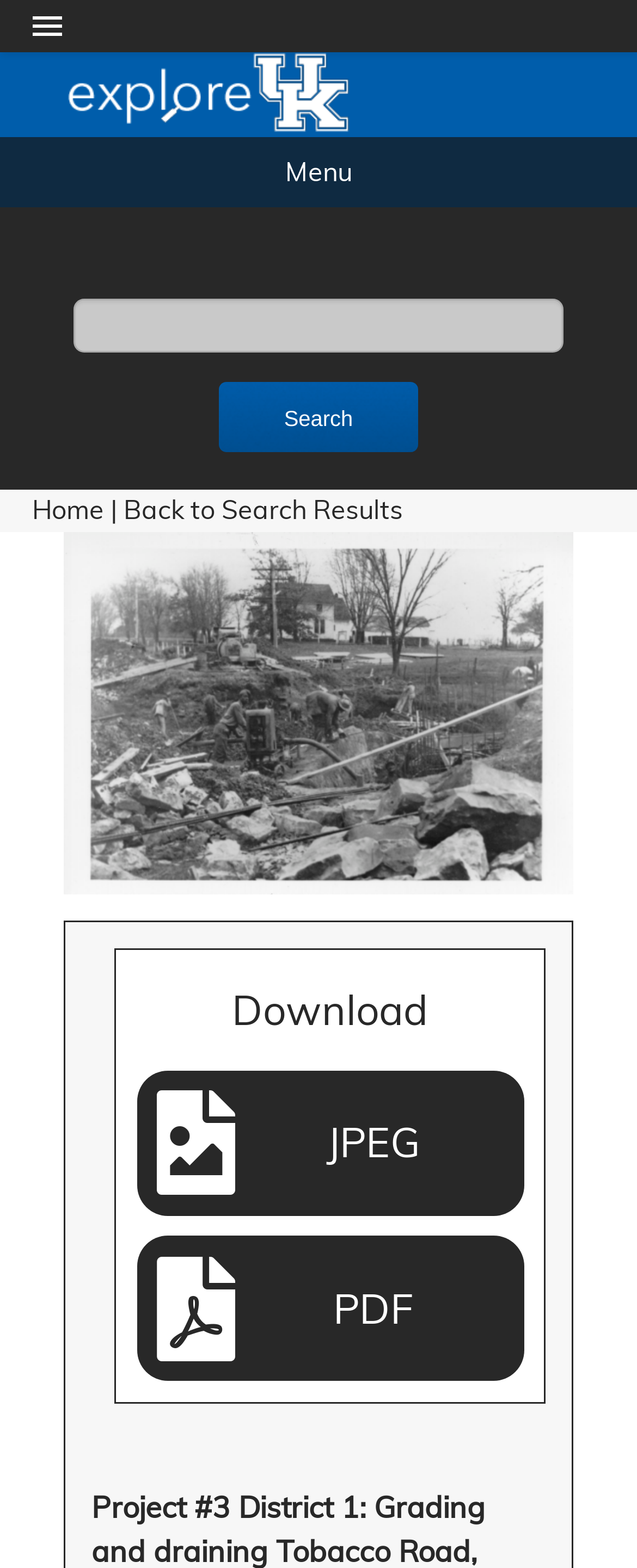What is the text next to the search button?
Utilize the image to construct a detailed and well-explained answer.

I looked at the search button and found that the text next to it is 'Search'. This text is a static text element.